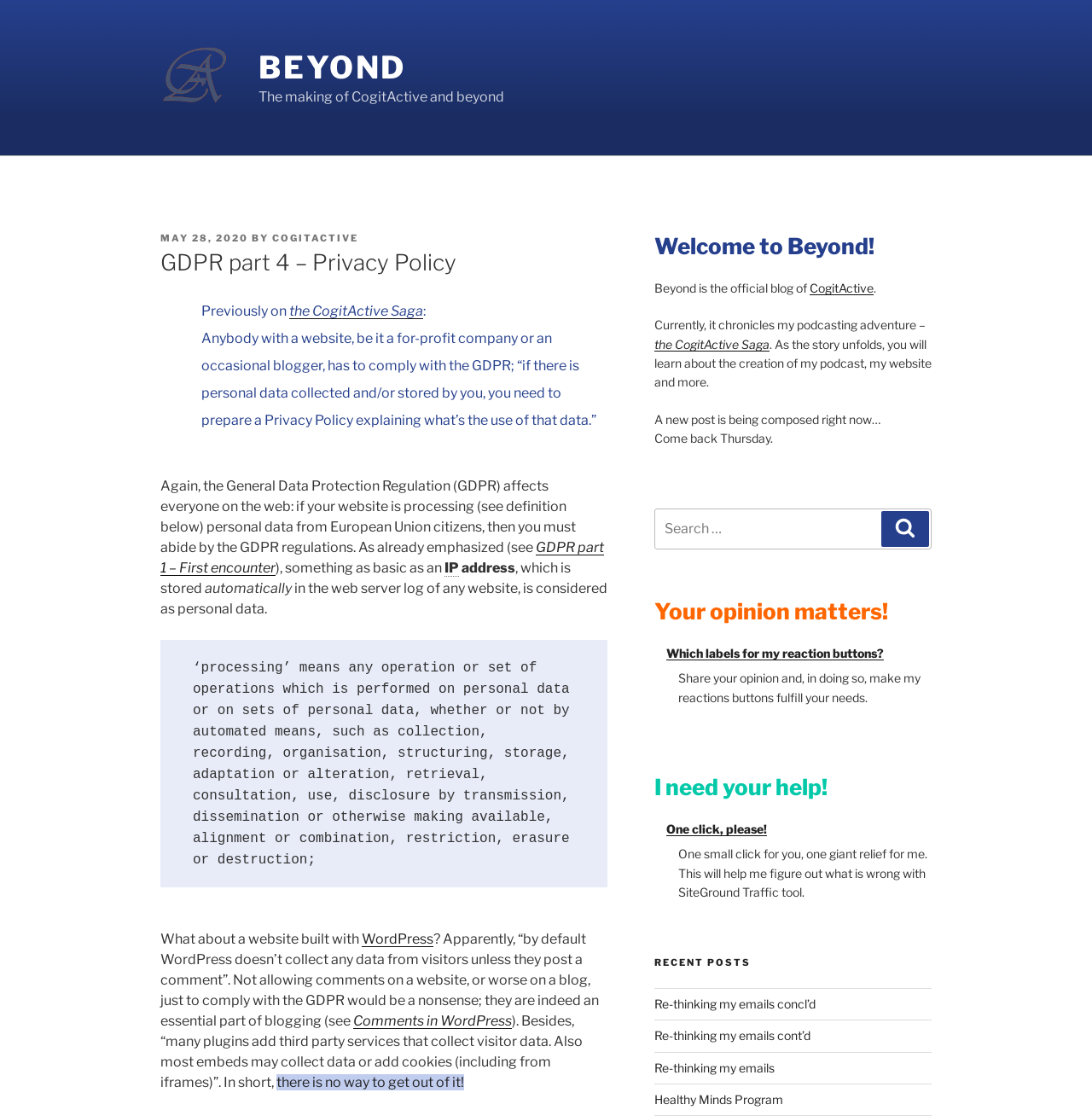What is the purpose of the search box?
Give a one-word or short phrase answer based on the image.

To search the blog